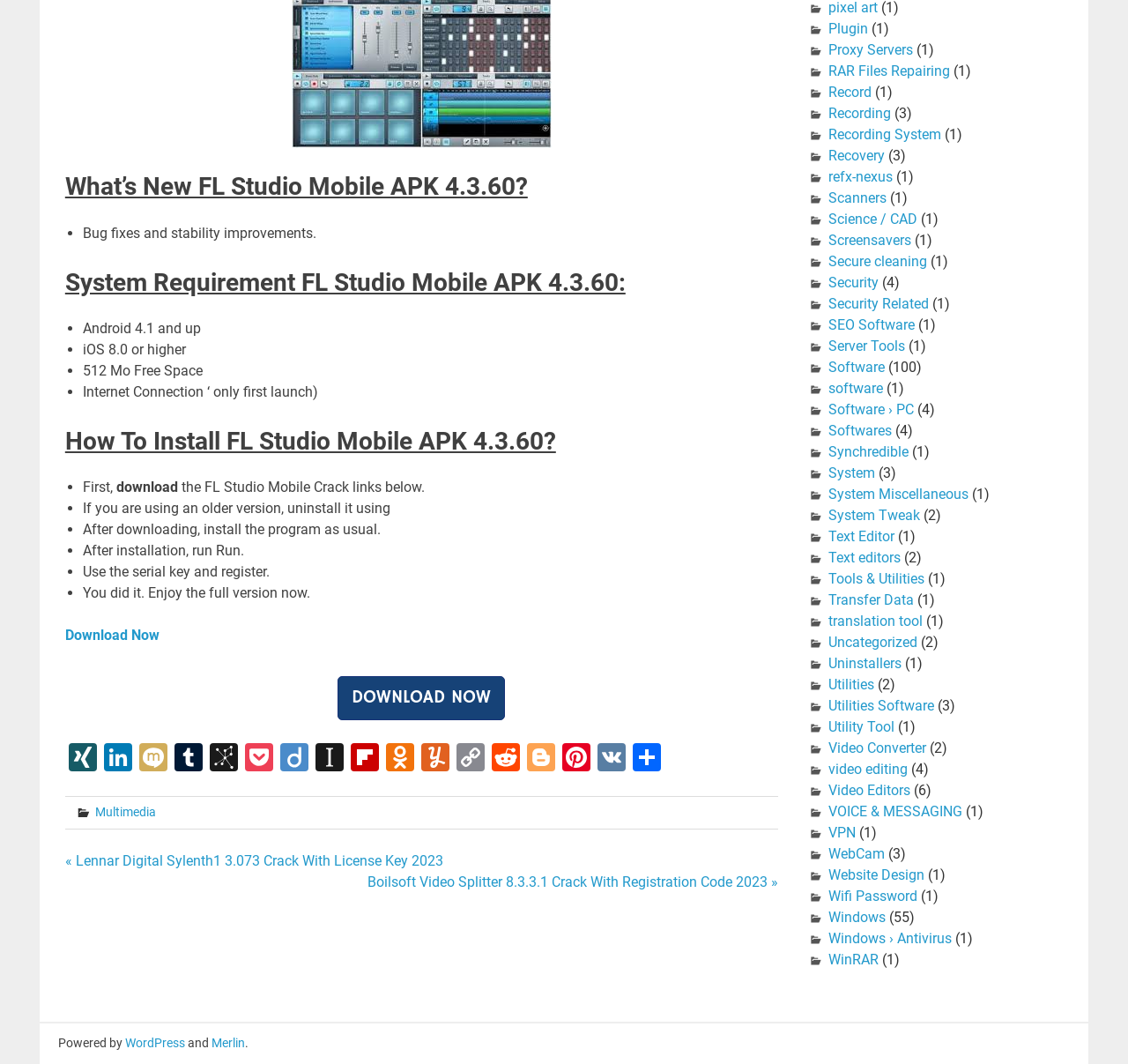Extract the bounding box of the UI element described as: "RAR Files Repairing".

[0.734, 0.059, 0.842, 0.075]